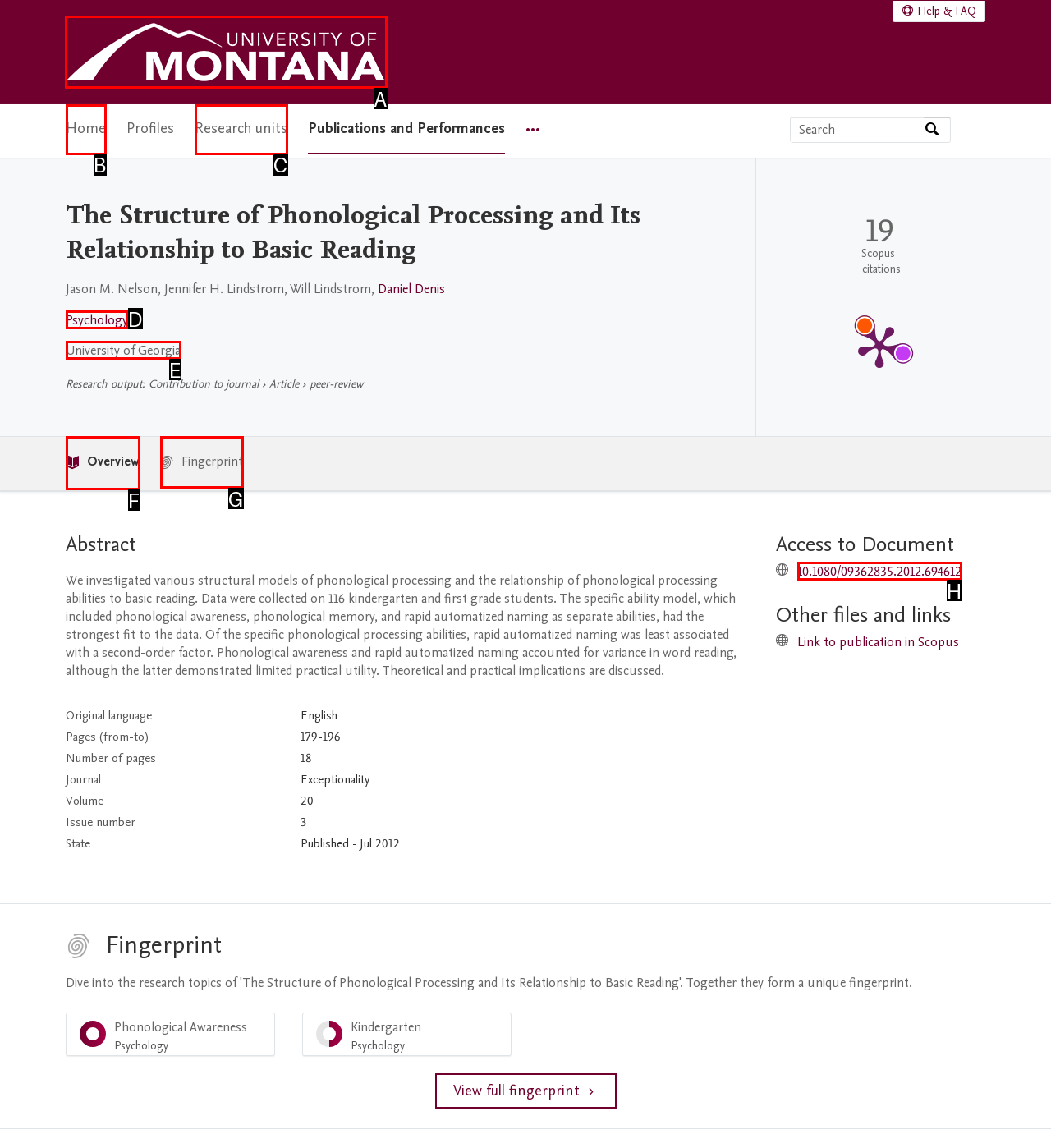Identify which lettered option to click to carry out the task: Go to University of Montana Home. Provide the letter as your answer.

A